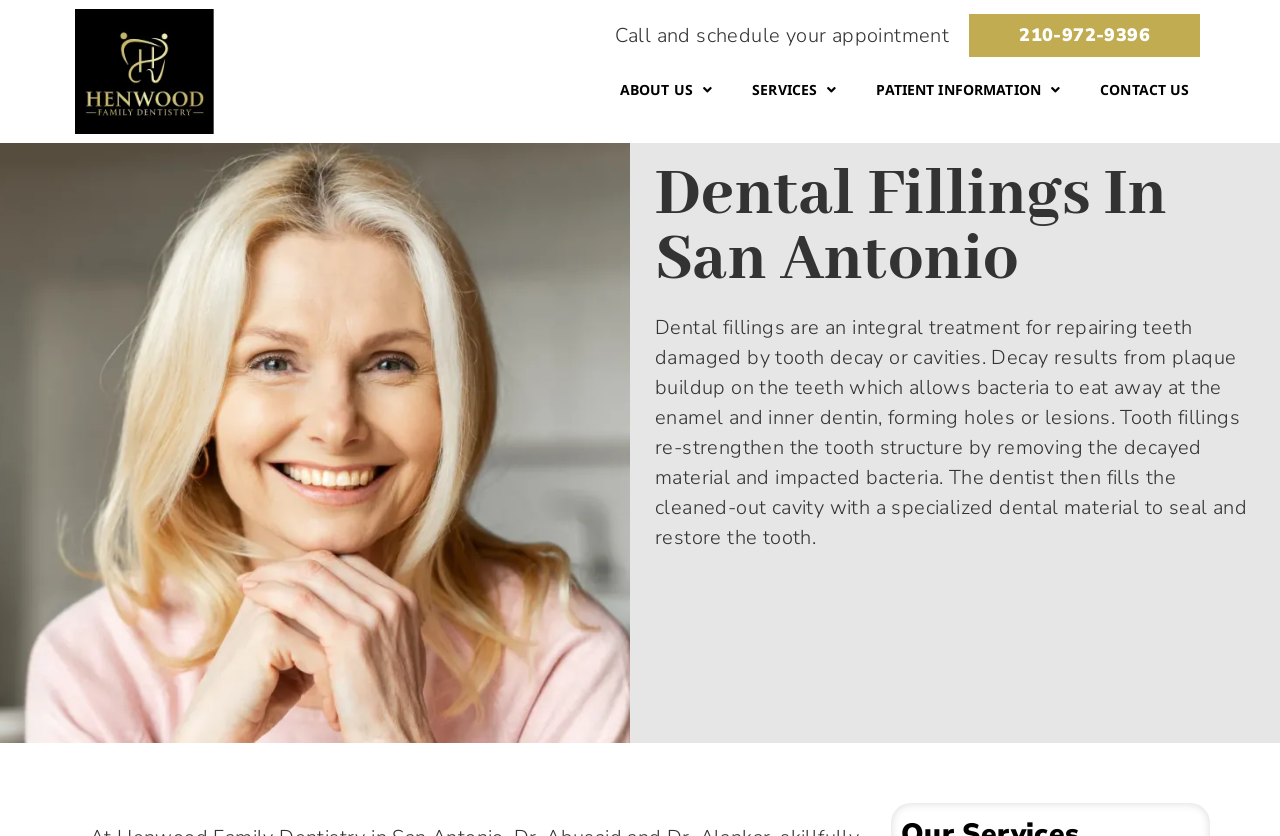What is the logo of the dental clinic?
Provide a well-explained and detailed answer to the question.

I found the answer by looking at the top-left section of the webpage, where I see an image of a logo with the text 'Henwood Family Dentistry'.